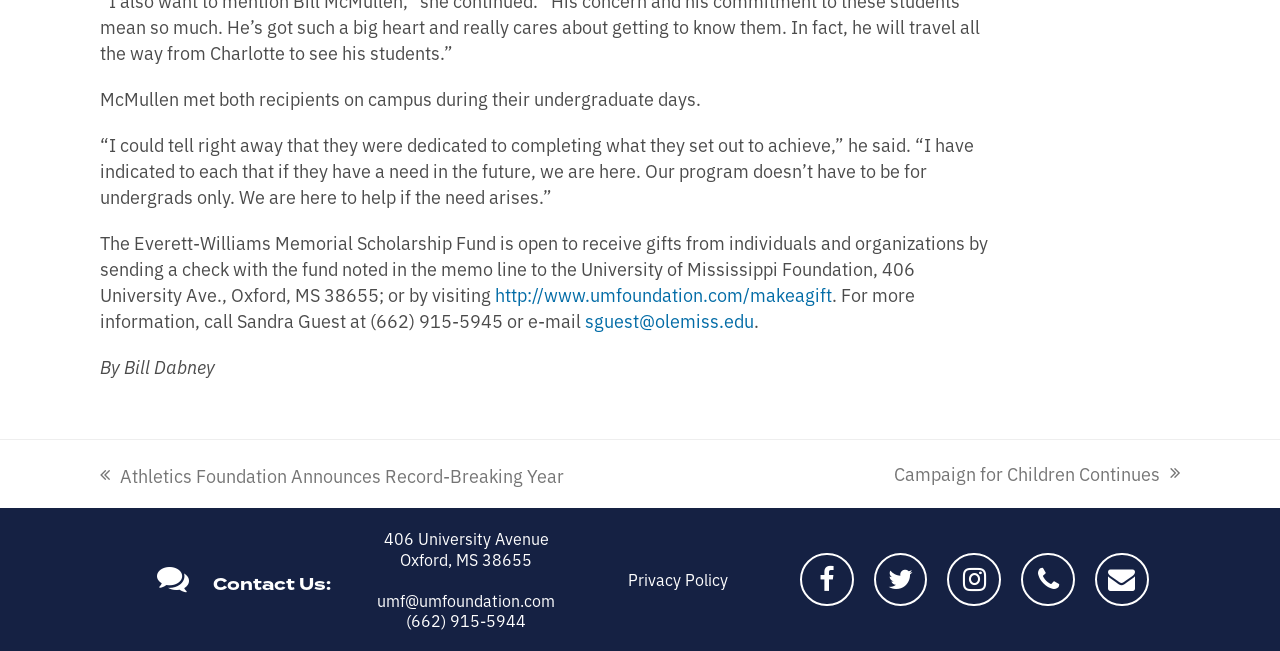What is the phone number to contact Sandra Guest?
Based on the image content, provide your answer in one word or a short phrase.

(662) 915-5945